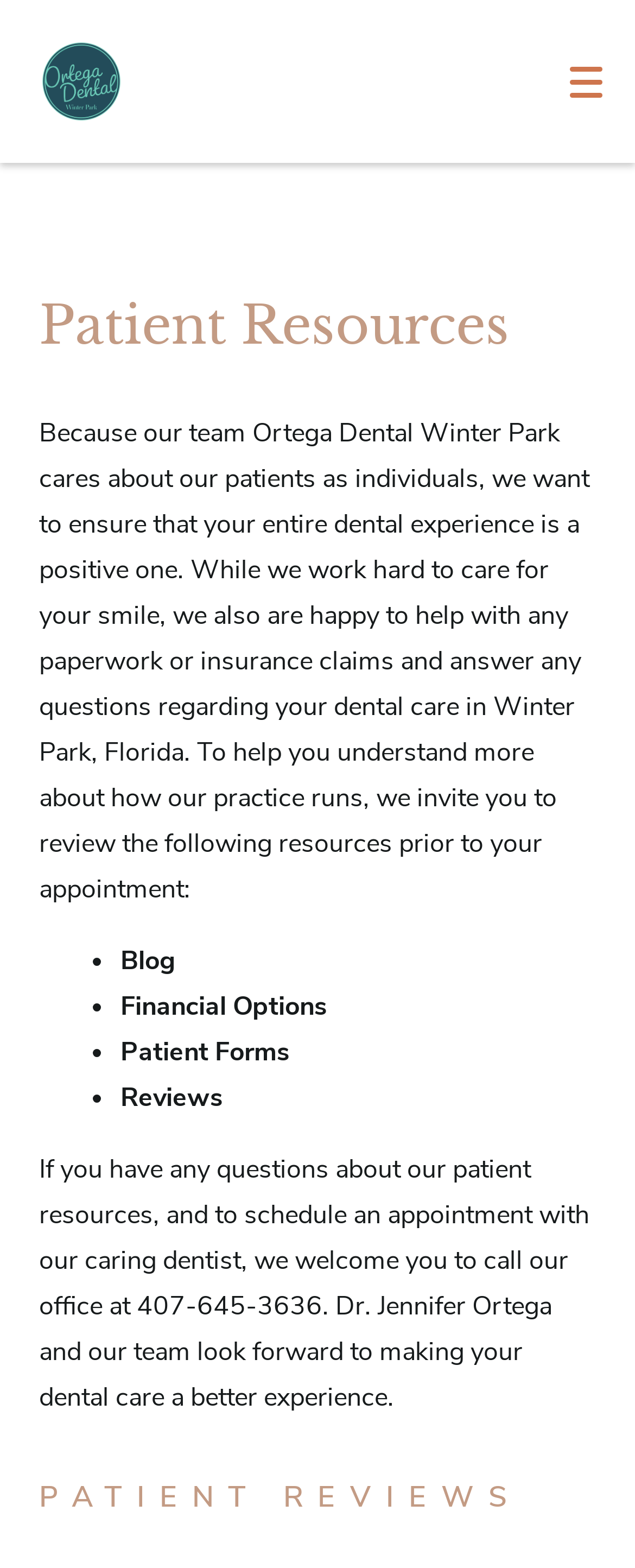Review the image closely and give a comprehensive answer to the question: What types of resources are available to patients?

I found the answer by looking at the list of links under the 'Patient Resources' section, which include links to the practice's blog, financial options, patient forms, and reviews.